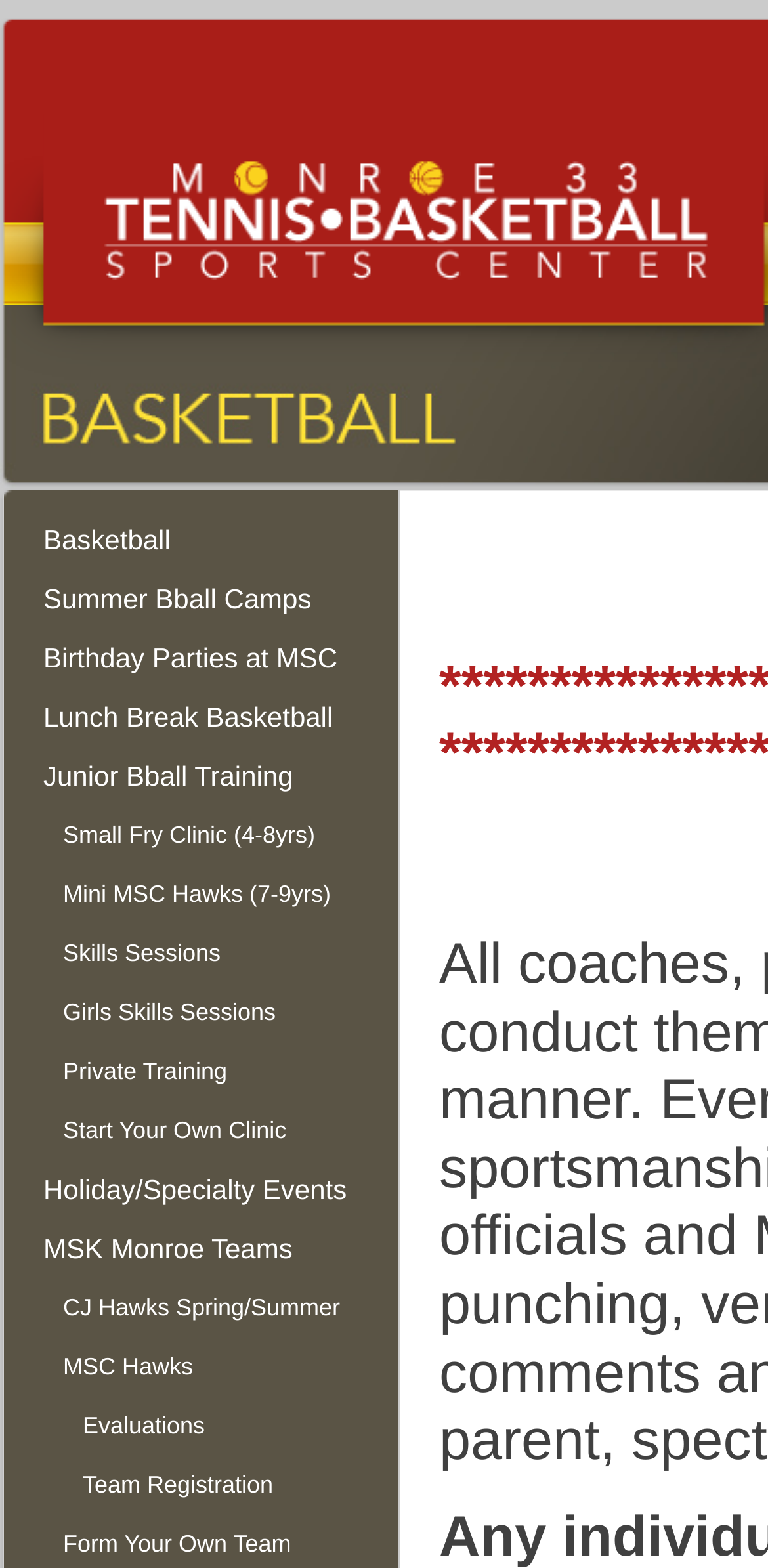What type of sports are offered at Monroe Sports Center? Please answer the question using a single word or phrase based on the image.

Basketball